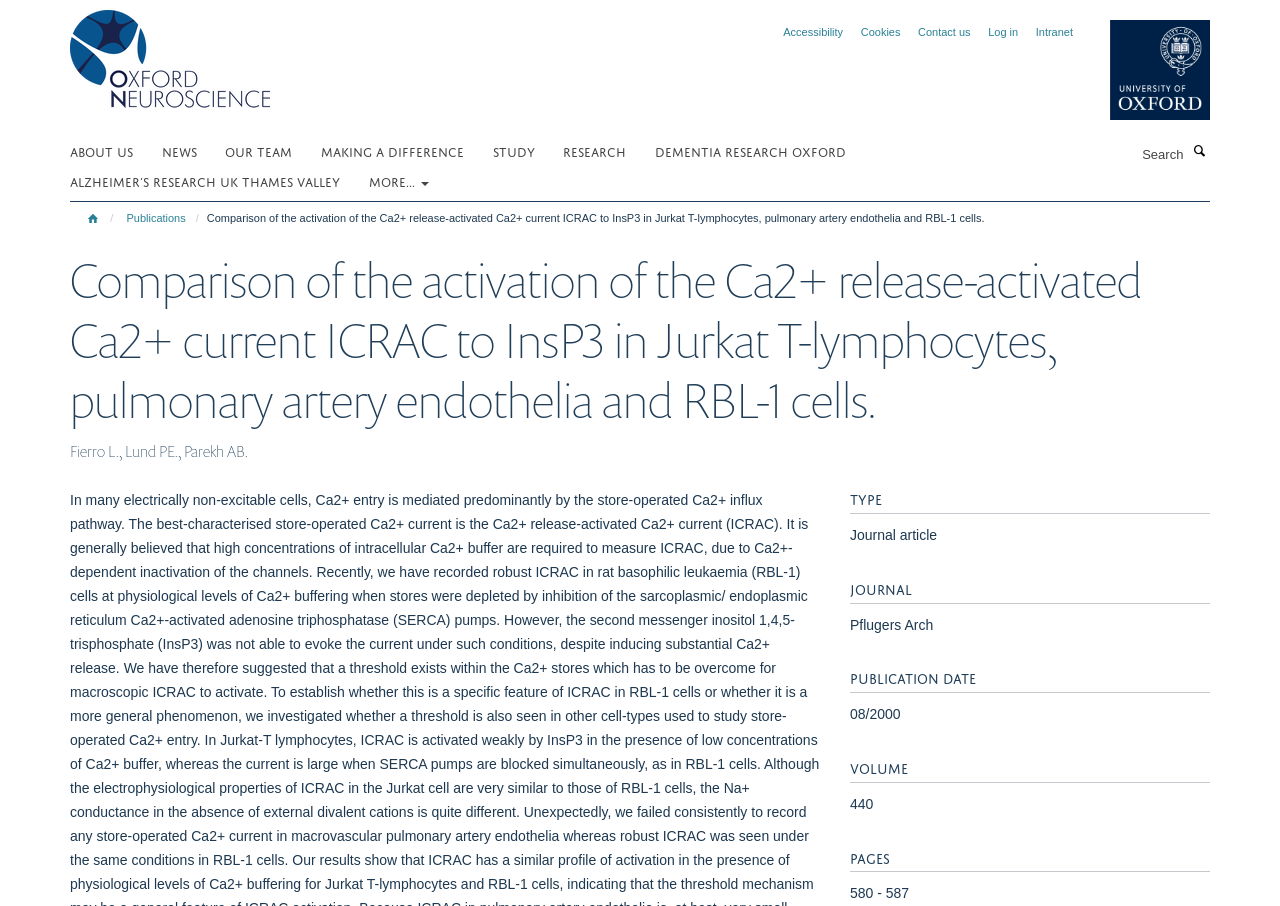Please respond to the question using a single word or phrase:
What is the publication date of the journal article?

08/2000